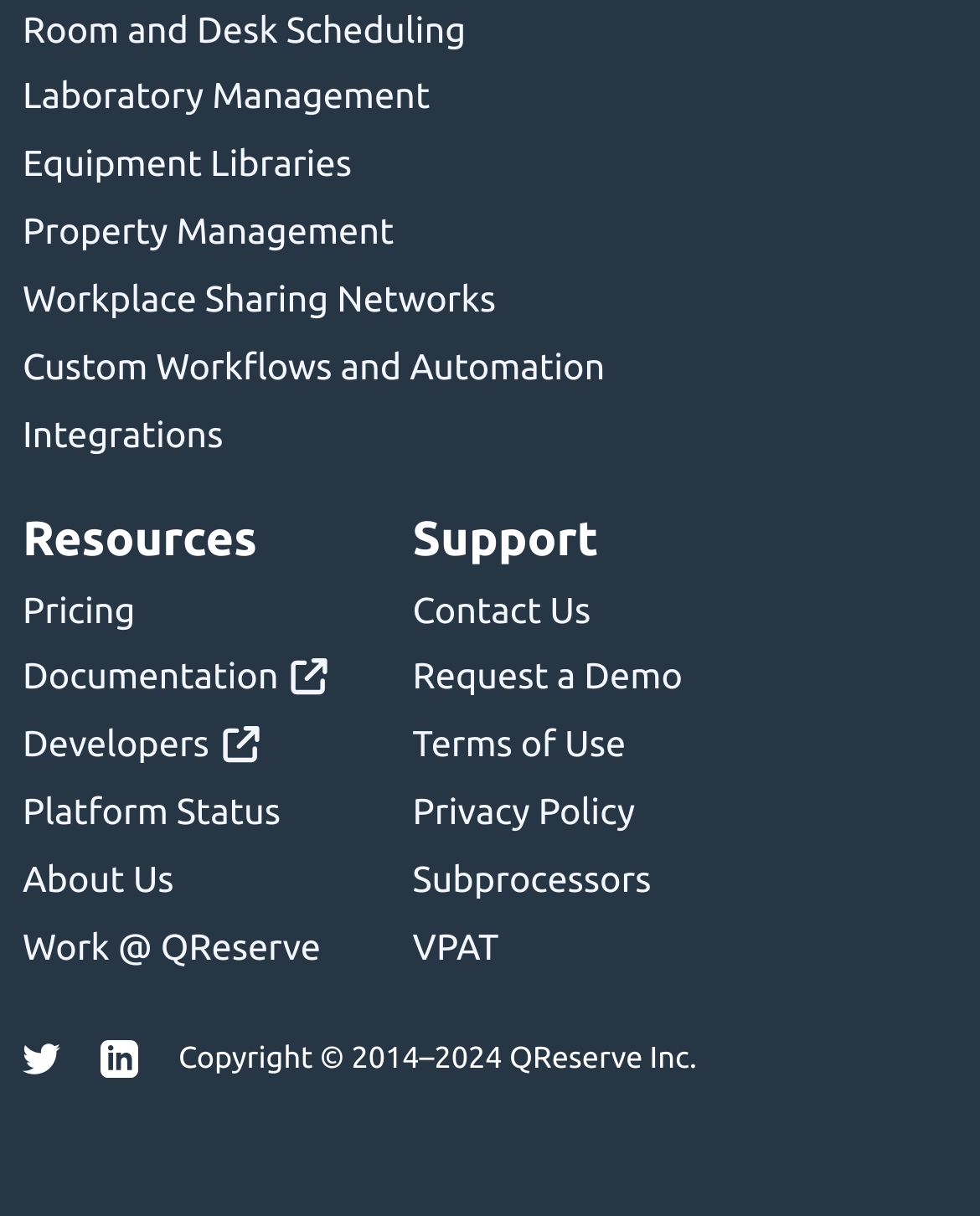What is the last link in the top section?
Give a single word or phrase answer based on the content of the image.

Integrations